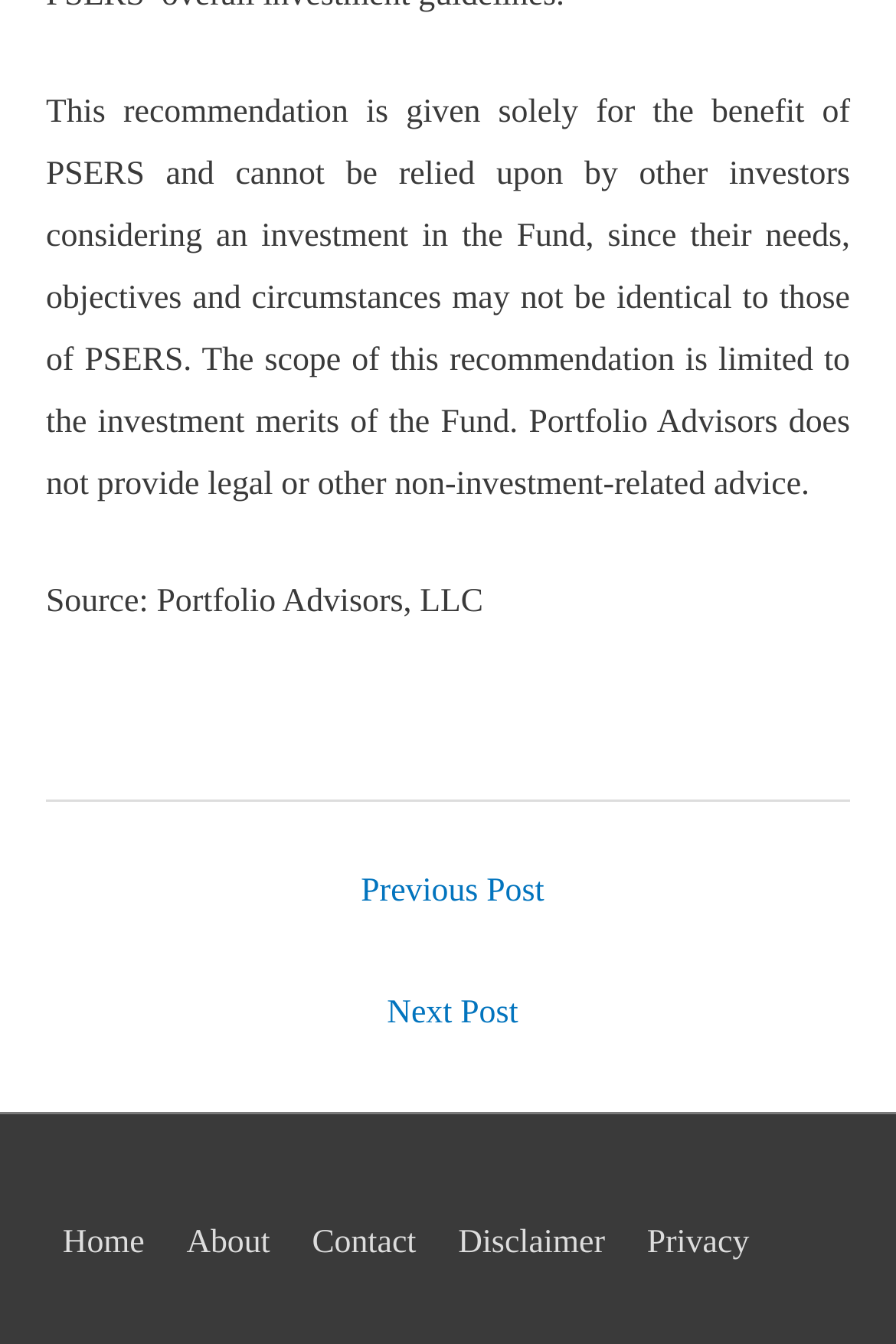Use a single word or phrase to answer the following:
What is the scope of the recommendation?

Investment merits of the Fund